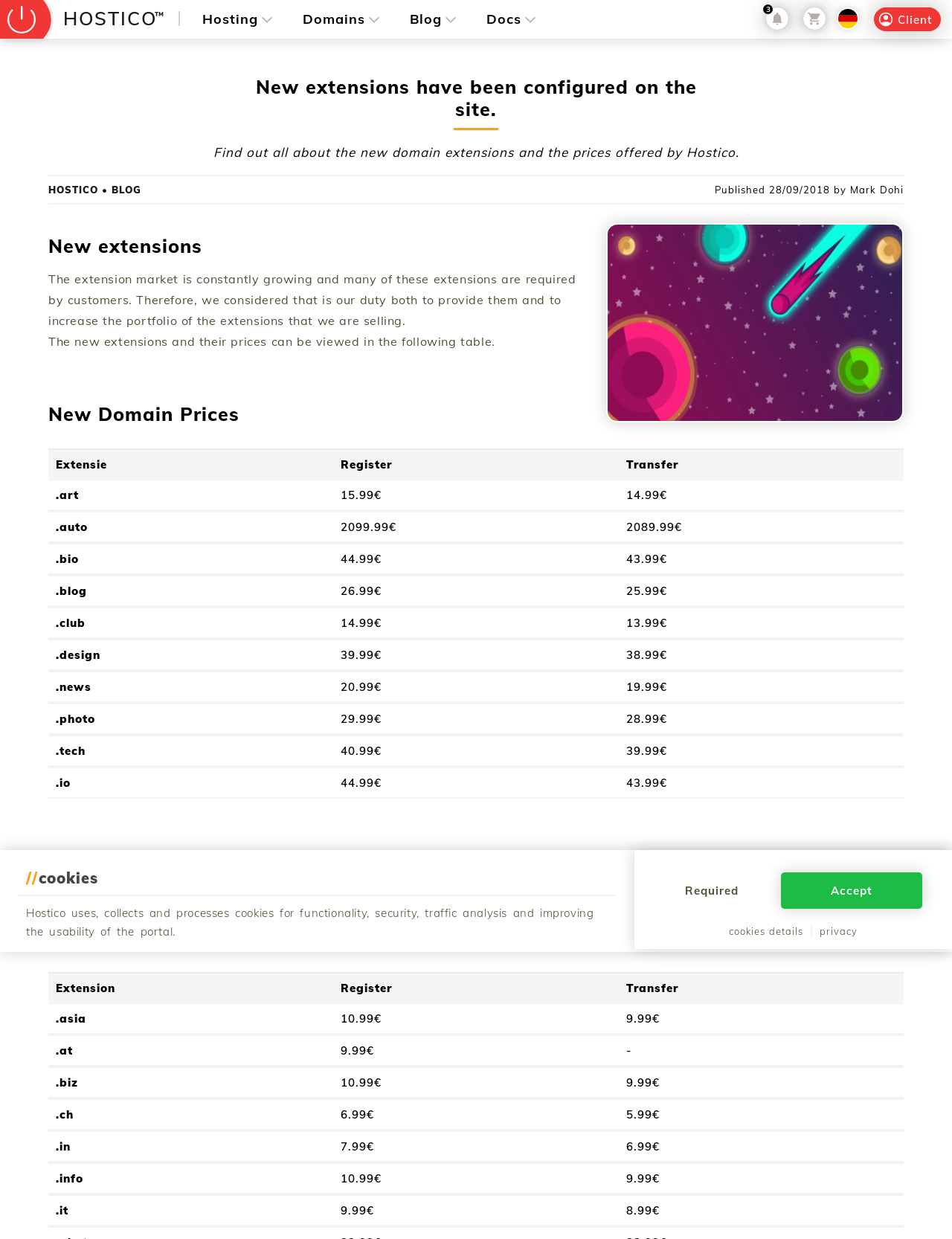Can you locate the main headline on this webpage and provide its text content?

New extensions have been configured on the site.